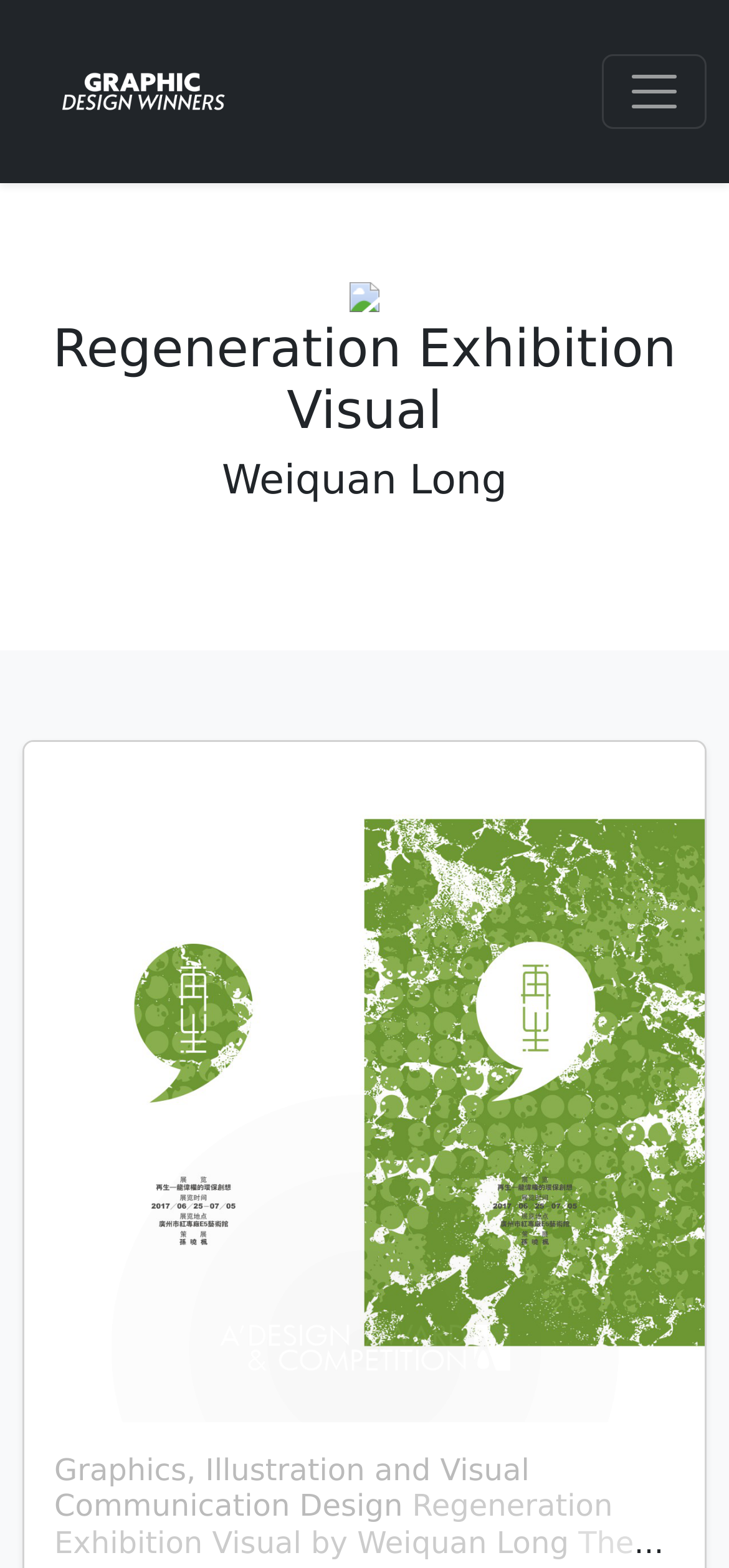Answer the following query with a single word or phrase:
Is the navigation menu expanded?

No